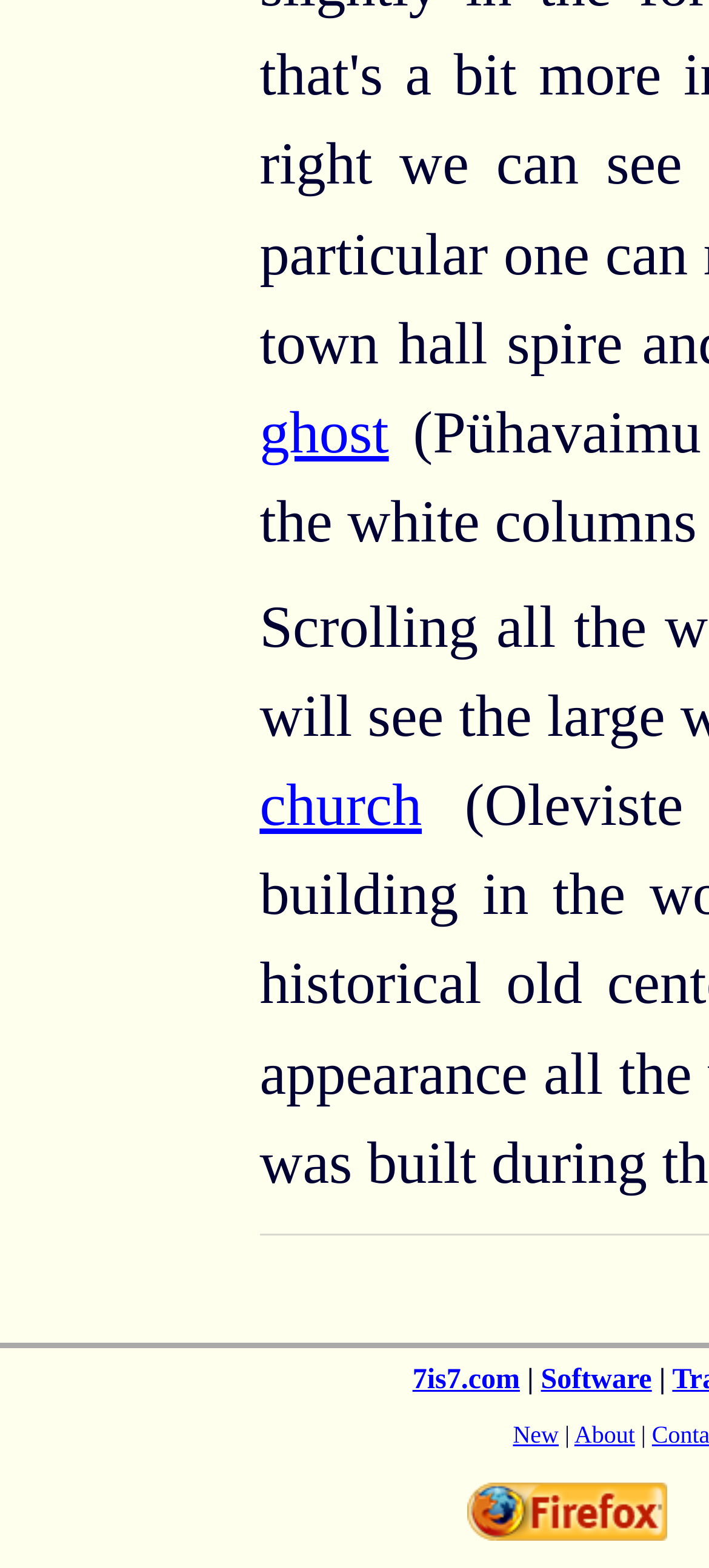Please answer the following question using a single word or phrase: 
What is the purpose of the button at the bottom of the page?

Get Firefox!